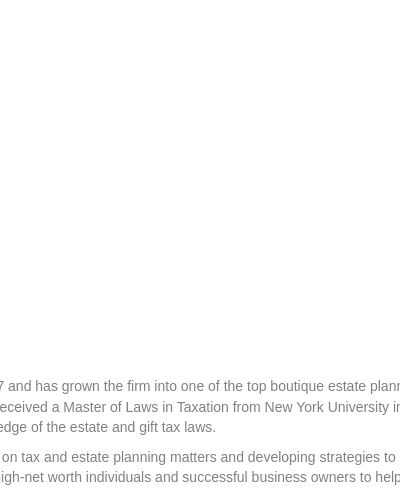How many states is Michael admitted to practice law in?
Based on the image, give a concise answer in the form of a single word or short phrase.

3